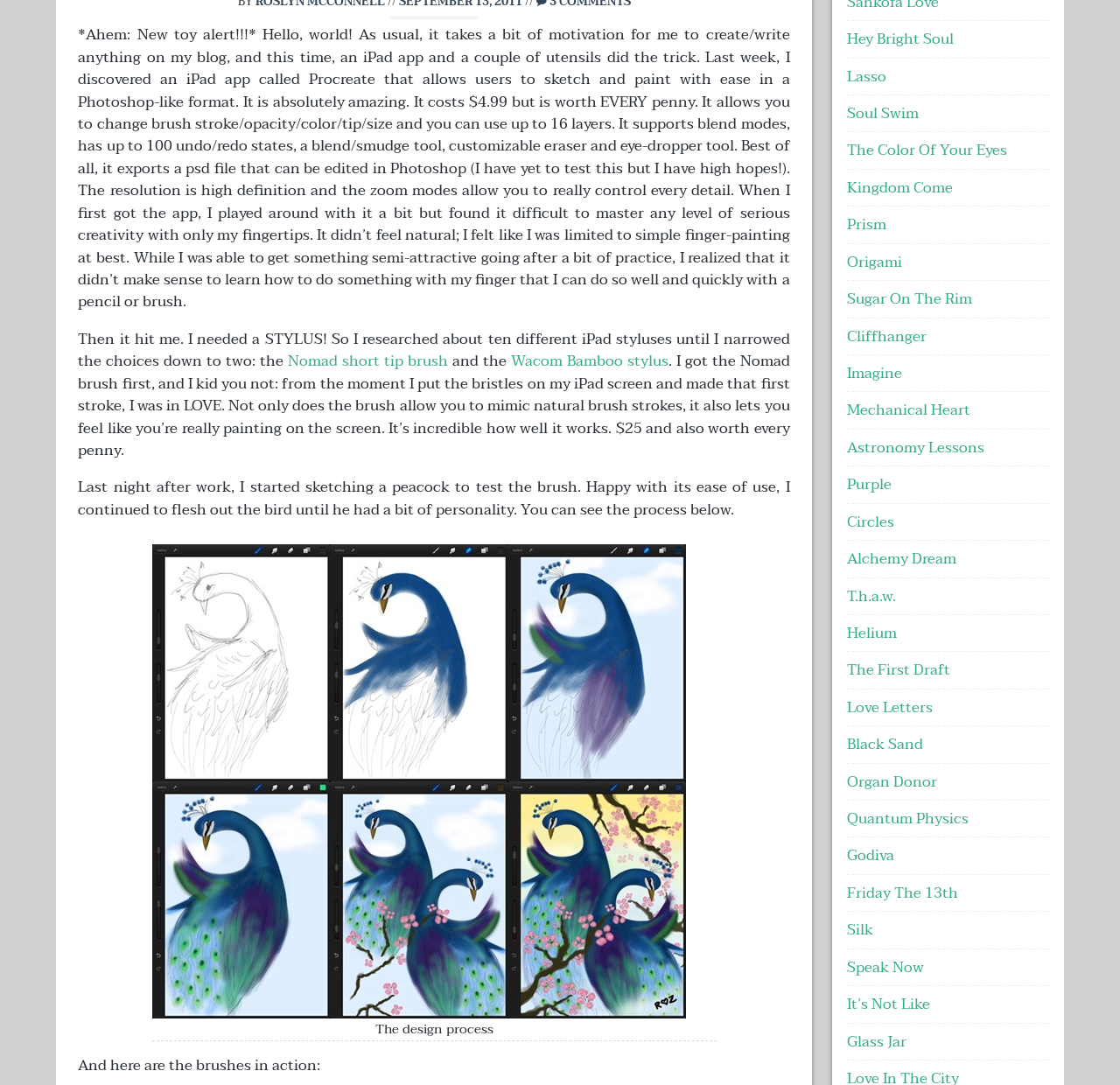Based on the element description: "Nomad short tip brush", identify the bounding box coordinates for this UI element. The coordinates must be four float numbers between 0 and 1, listed as [left, top, right, bottom].

[0.257, 0.321, 0.4, 0.345]